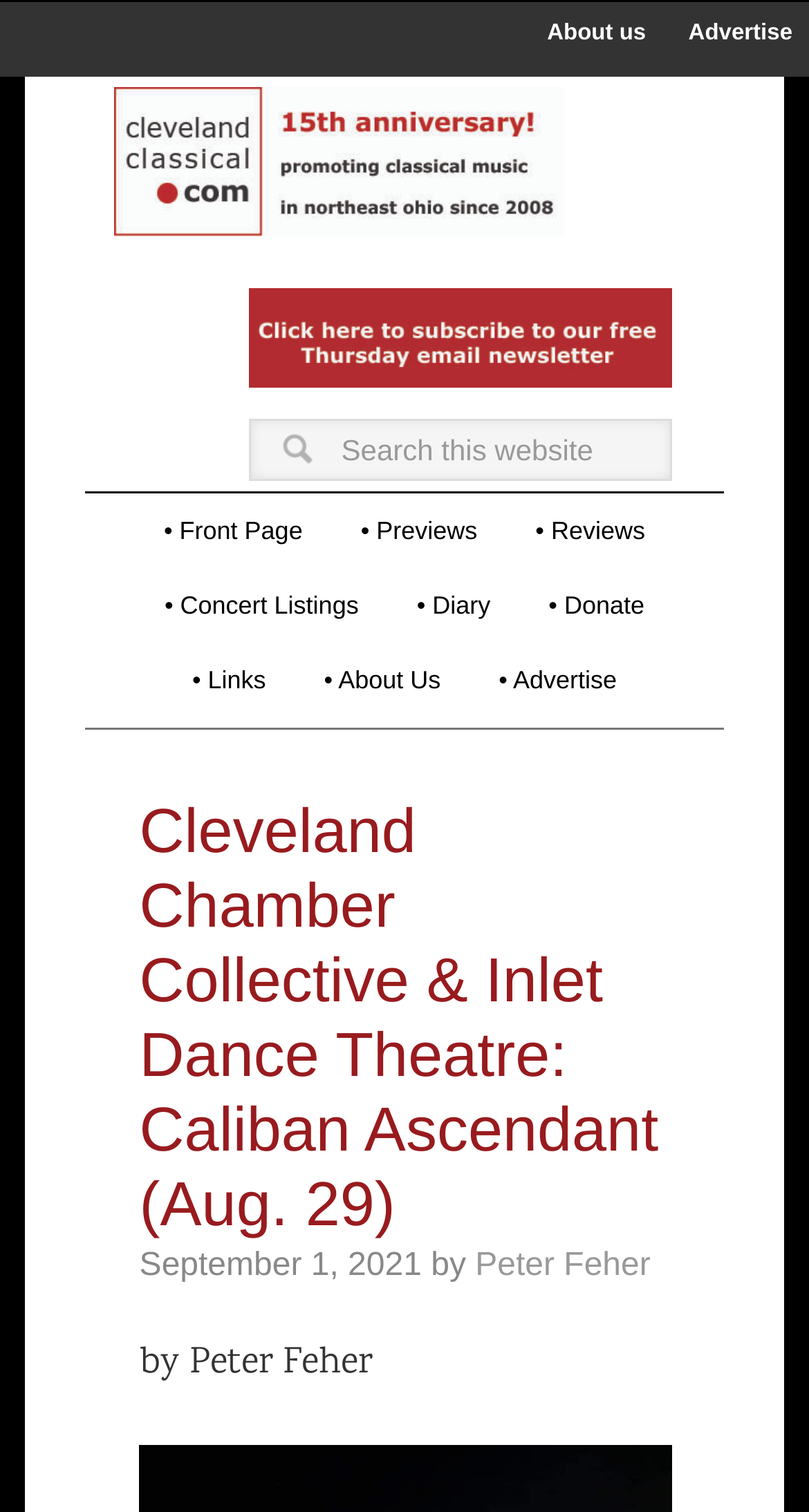Using the format (top-left x, top-left y, bottom-right x, bottom-right y), and given the element description, identify the bounding box coordinates within the screenshot: • Reviews

[0.631, 0.326, 0.828, 0.375]